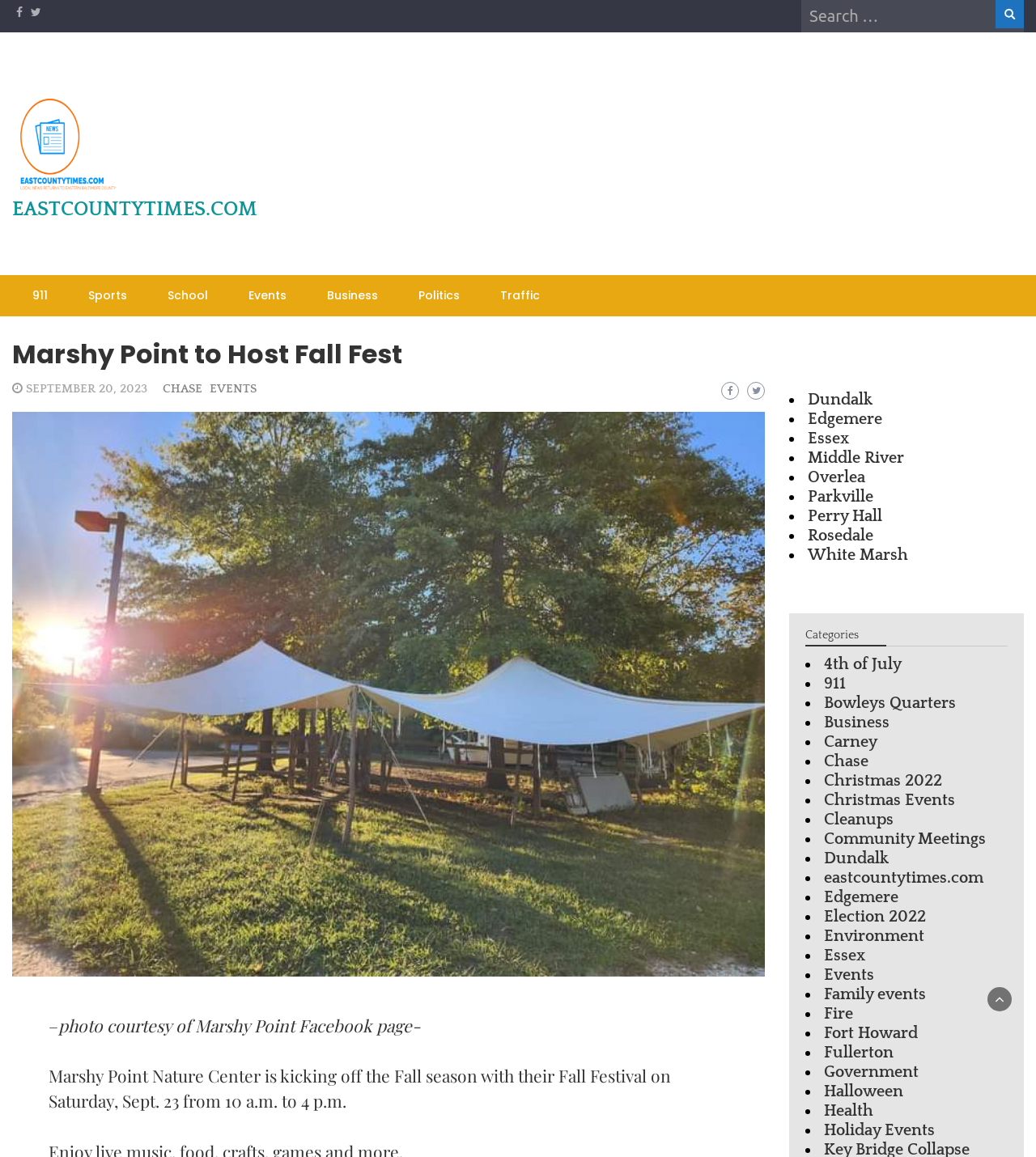Please find and generate the text of the main heading on the webpage.

Marshy Point to Host Fall Fest